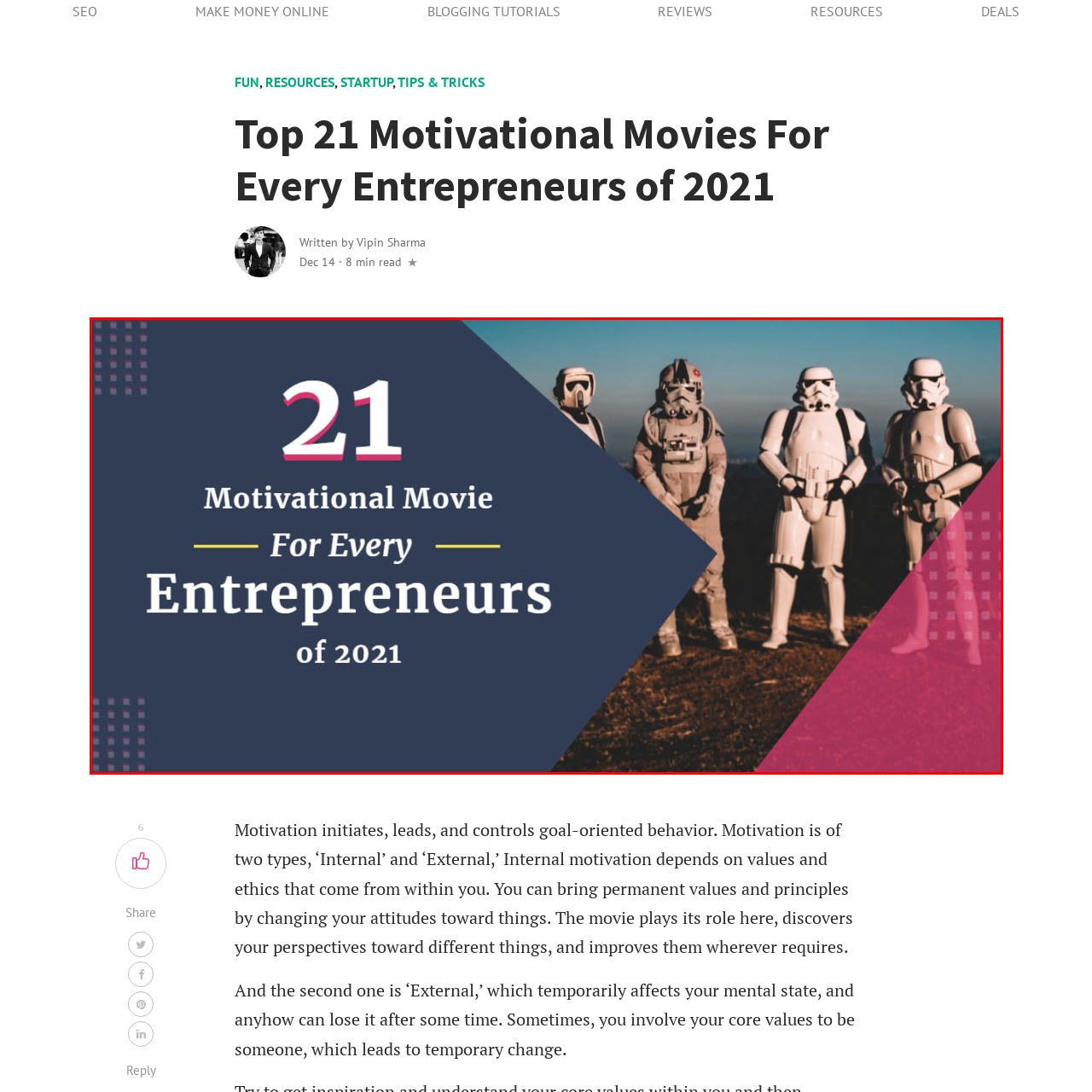What is the dominant color of the background? Please look at the image within the red bounding box and provide a one-word or short-phrase answer based on what you see.

Dark